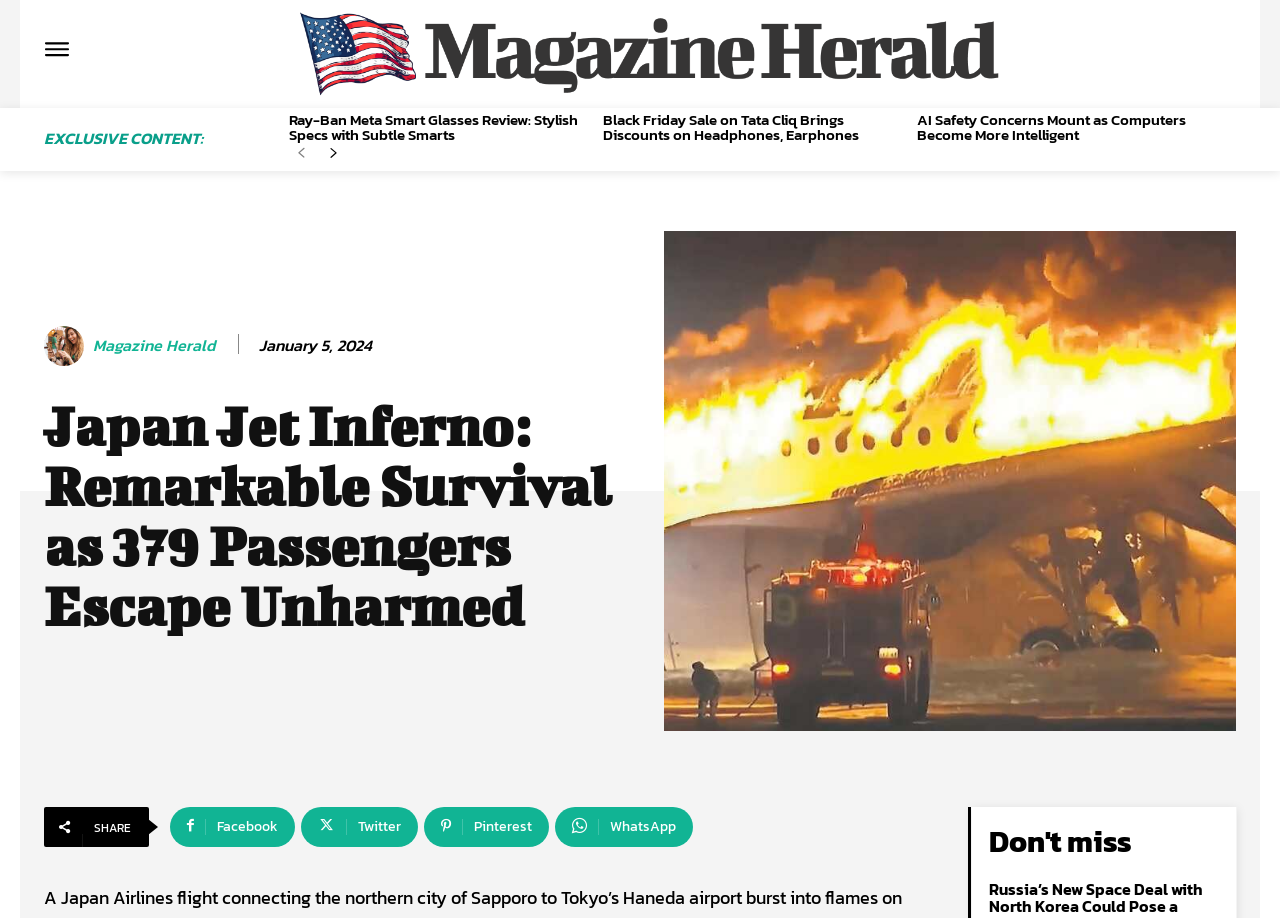Kindly determine the bounding box coordinates for the area that needs to be clicked to execute this instruction: "Follow USSBC on Twitter".

None